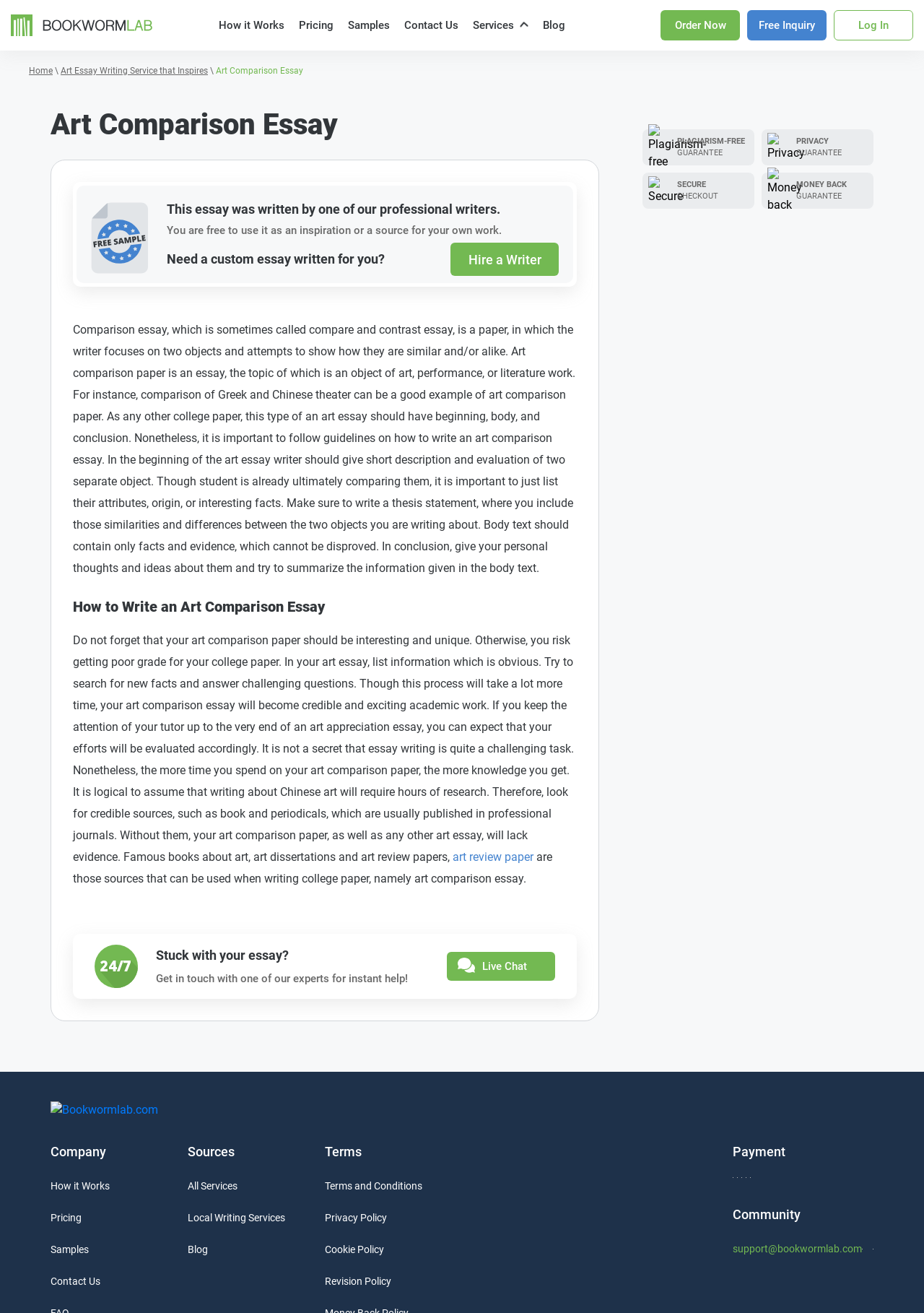Pinpoint the bounding box coordinates of the element that must be clicked to accomplish the following instruction: "Get in touch with an expert for instant help". The coordinates should be in the format of four float numbers between 0 and 1, i.e., [left, top, right, bottom].

[0.169, 0.74, 0.441, 0.75]